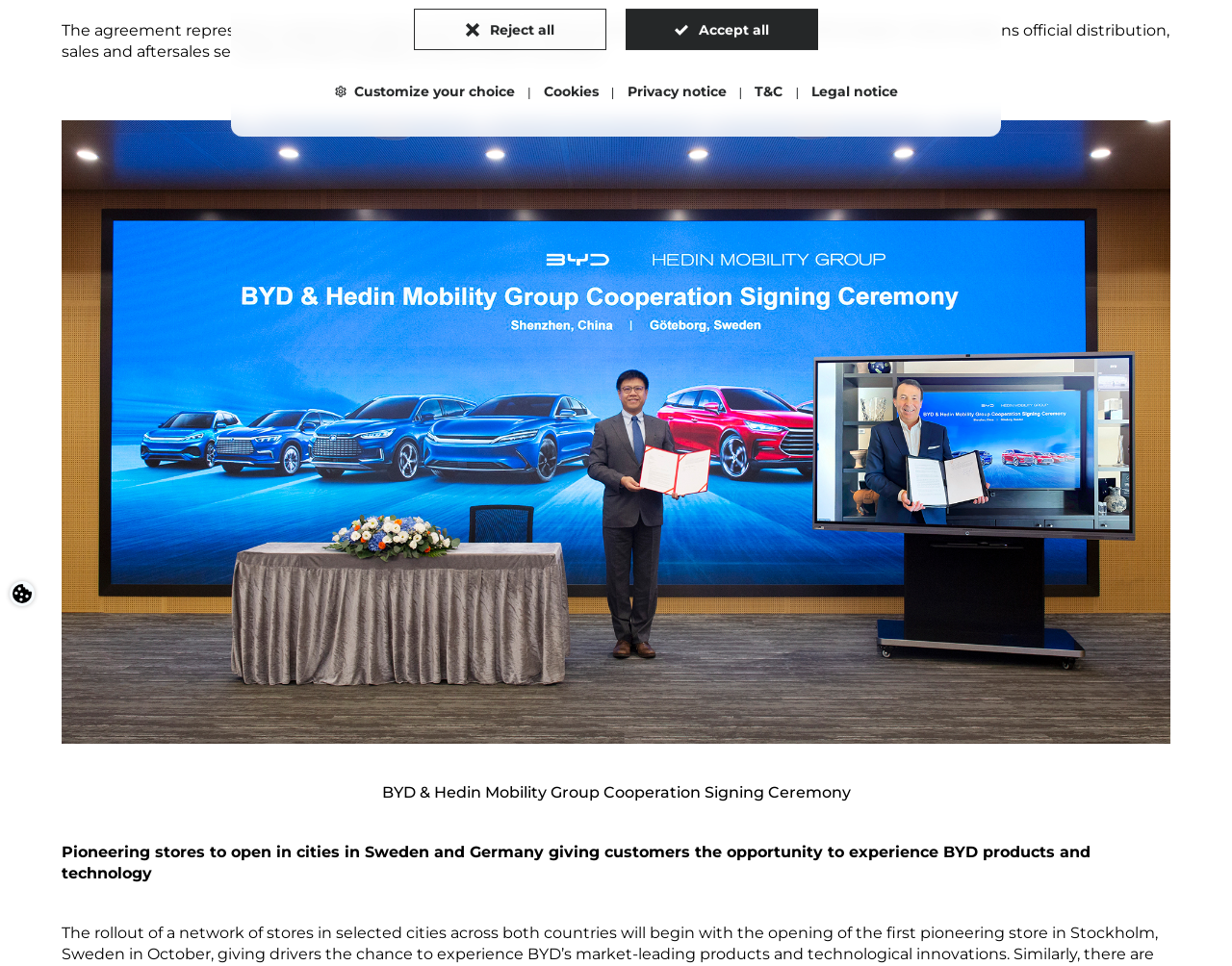Please find the bounding box for the UI element described by: "Privacy notice".

[0.509, 0.078, 0.589, 0.112]